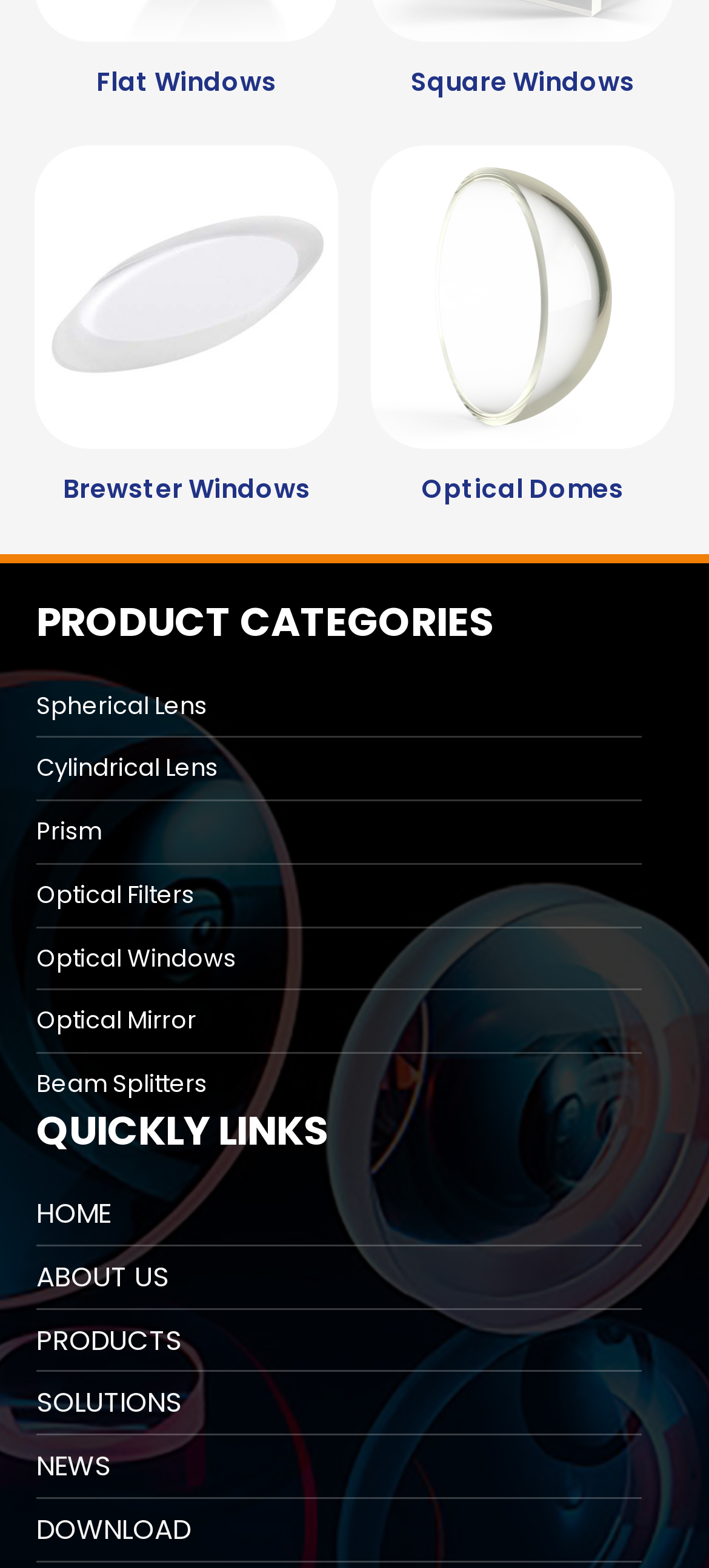Determine the bounding box coordinates in the format (top-left x, top-left y, bottom-right x, bottom-right y). Ensure all values are floating point numbers between 0 and 1. Identify the bounding box of the UI element described by: The Board

None